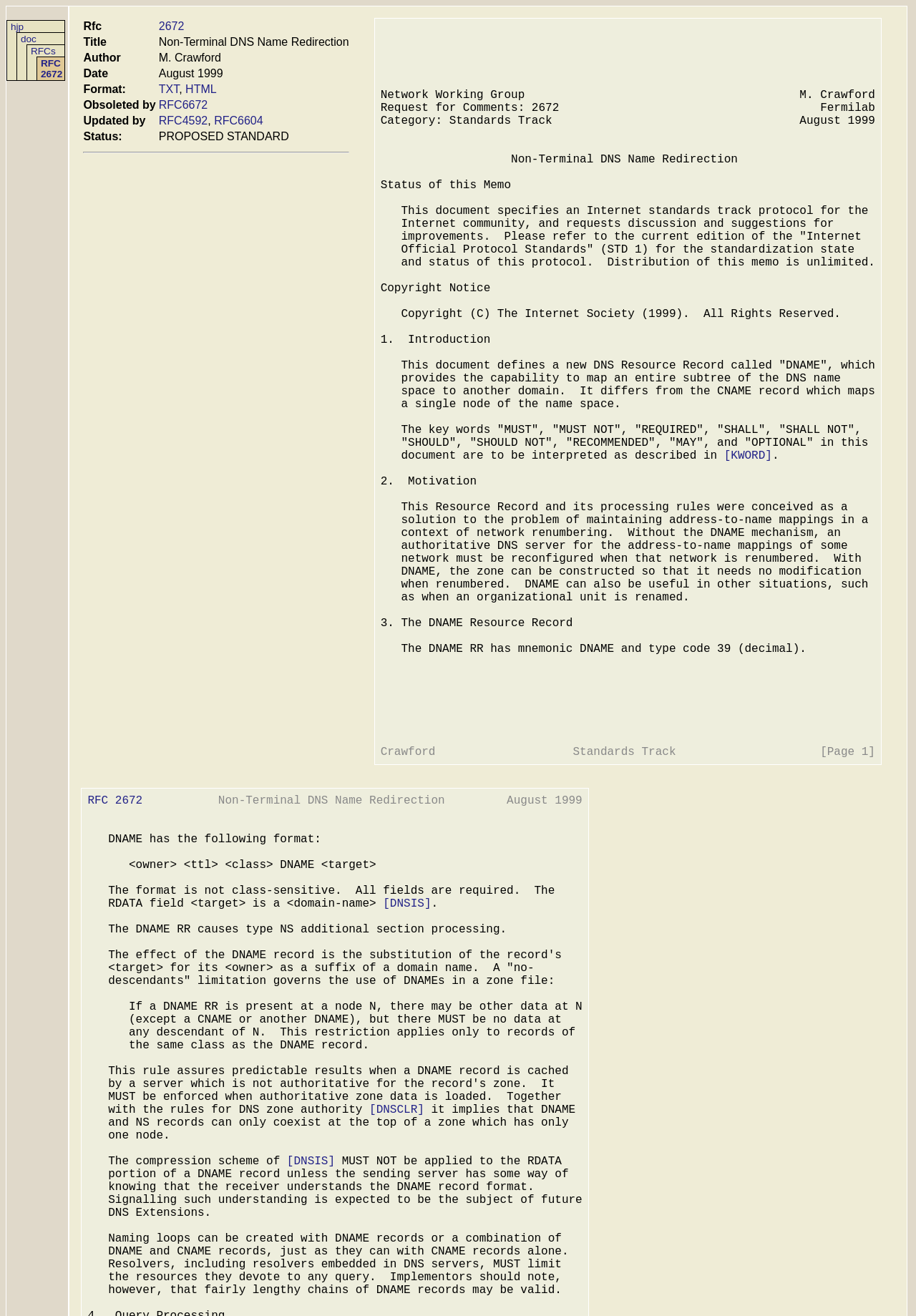Please determine the bounding box coordinates of the element's region to click in order to carry out the following instruction: "go to RFC 6672 page". The coordinates should be four float numbers between 0 and 1, i.e., [left, top, right, bottom].

[0.173, 0.075, 0.227, 0.084]